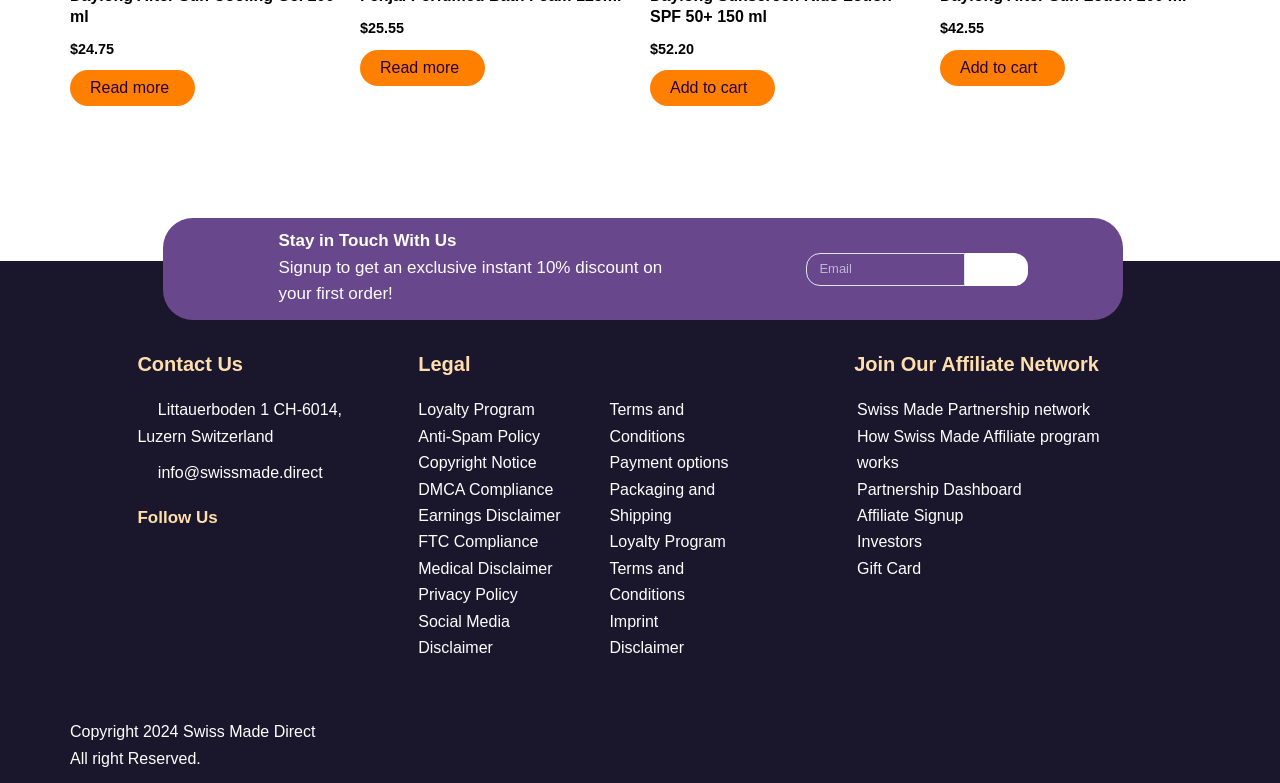What is the purpose of the 'Signup to get an exclusive instant 10% discount on your first order!' section?
Please provide a detailed and thorough answer to the question.

The purpose of the 'Signup to get an exclusive instant 10% discount on your first order!' section is to encourage users to sign up for the newsletter or email list in order to receive a 10% discount on their first order, as indicated by the text.